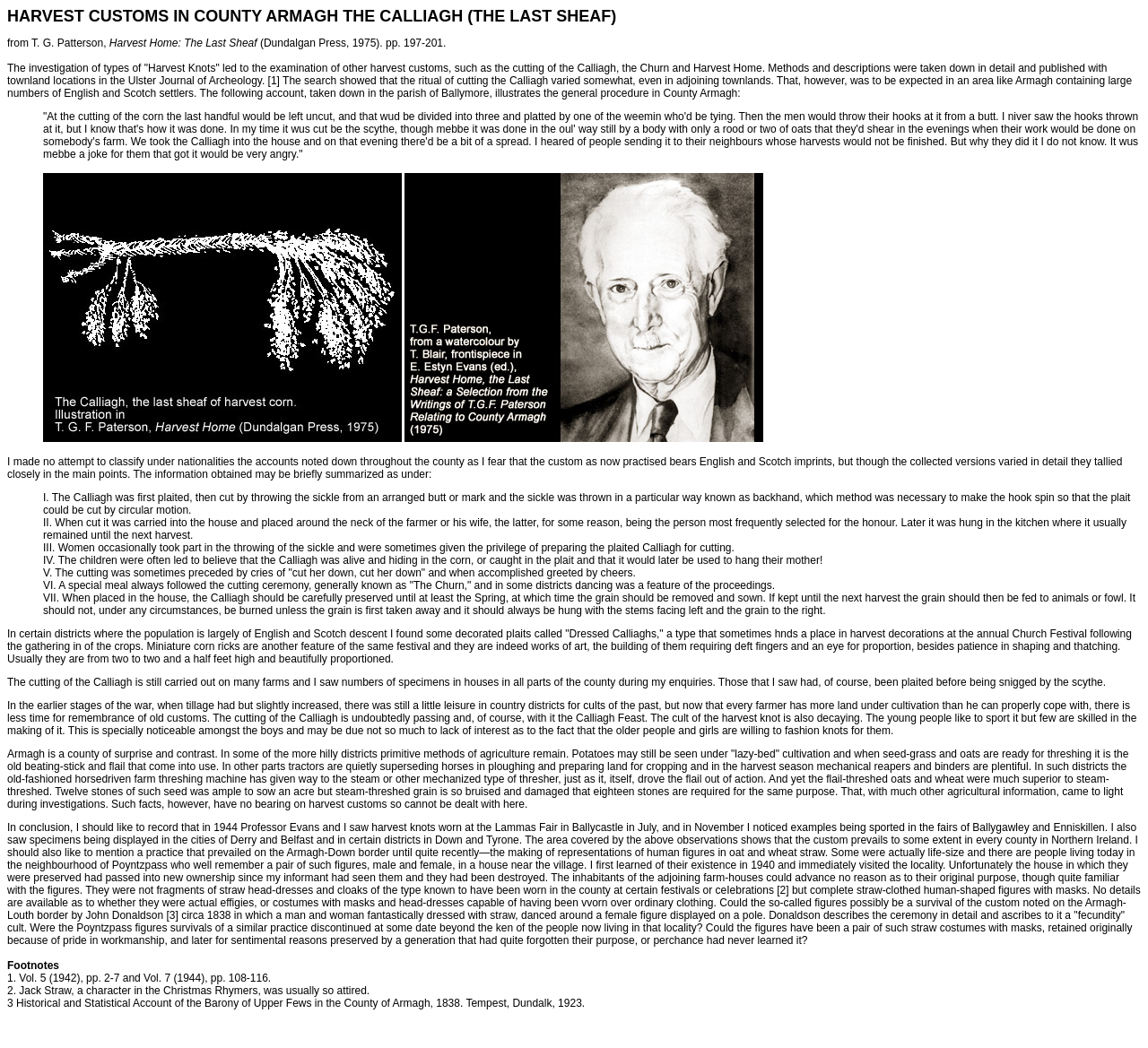What is the purpose of the Calliagh?
Based on the visual content, answer with a single word or a brief phrase.

To bring good harvest